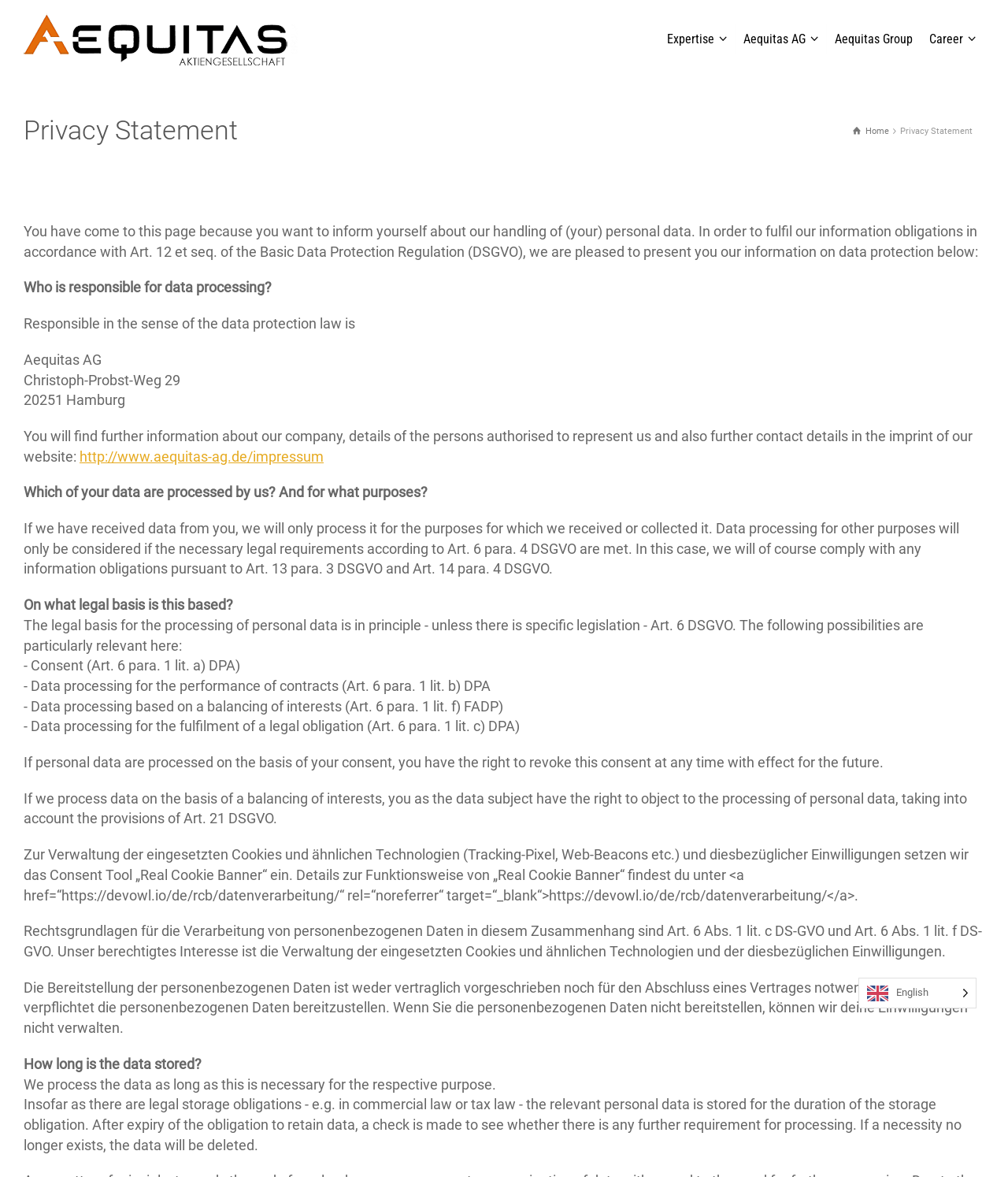What is the address of the company?
Using the information presented in the image, please offer a detailed response to the question.

I found the answer by reading the text 'Christoph-Probst-Weg 29' and '20251 Hamburg' which indicates that the address of the company is Christoph-Probst-Weg 29, 20251 Hamburg.